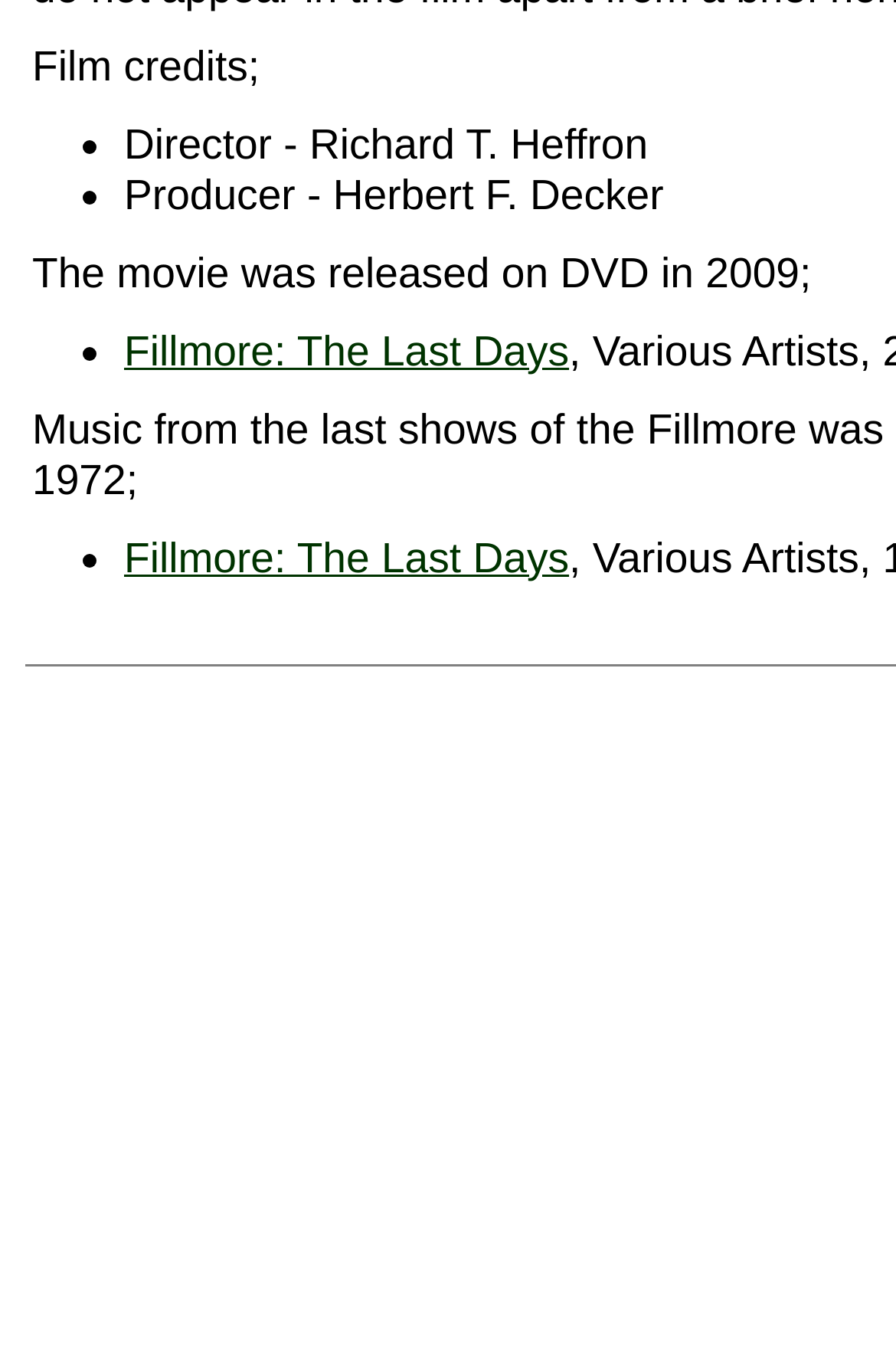Identify the bounding box coordinates of the HTML element based on this description: "Fillmore: The Last Days".

[0.138, 0.396, 0.635, 0.431]